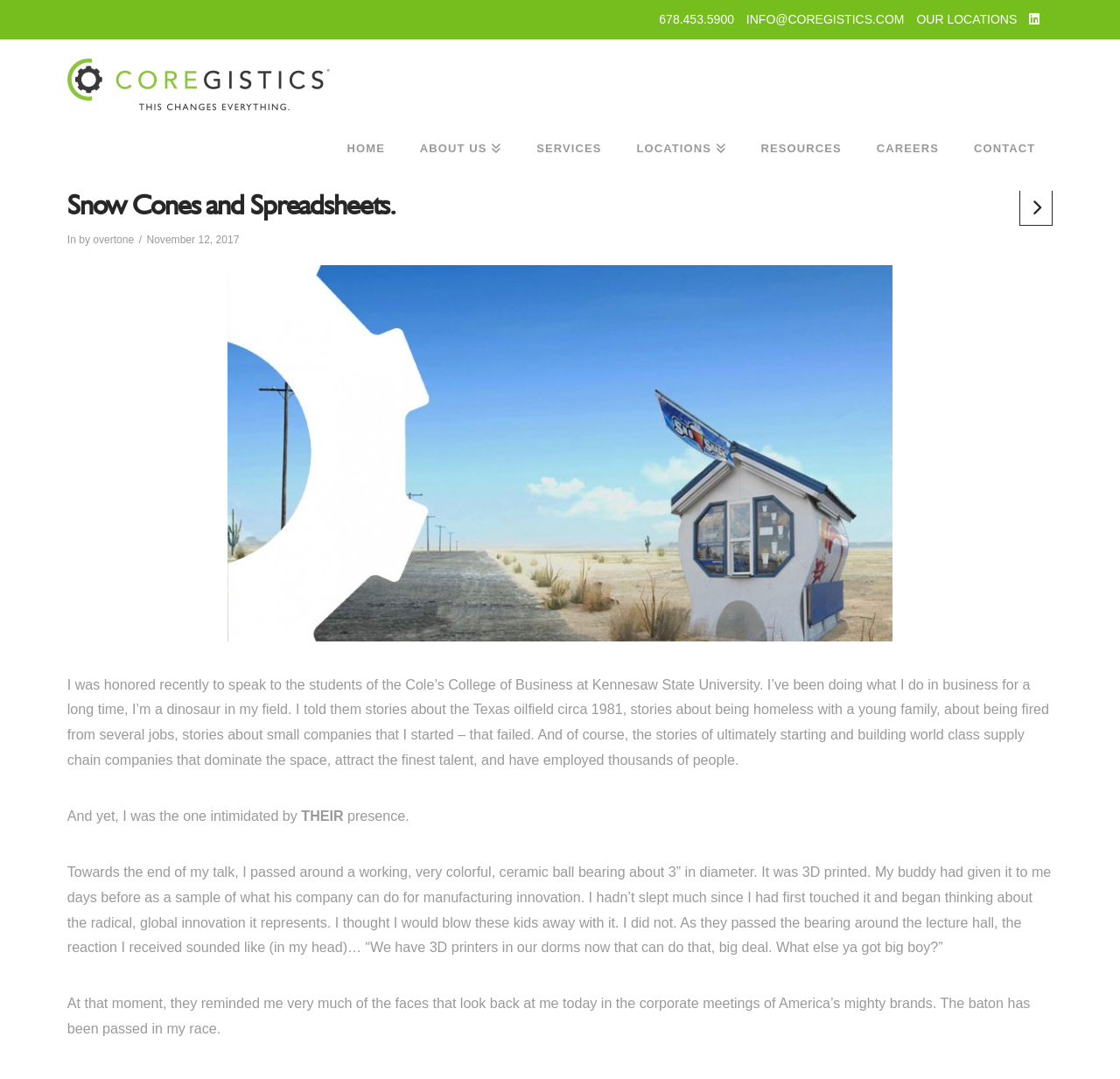What was the object passed around during the talk?
Refer to the image and give a detailed answer to the question.

The speaker mentions 'I passed around a working, very colorful, ceramic ball bearing about 3” in diameter. It was 3D printed', indicating that the object passed around was a 3D printed ceramic ball bearing.